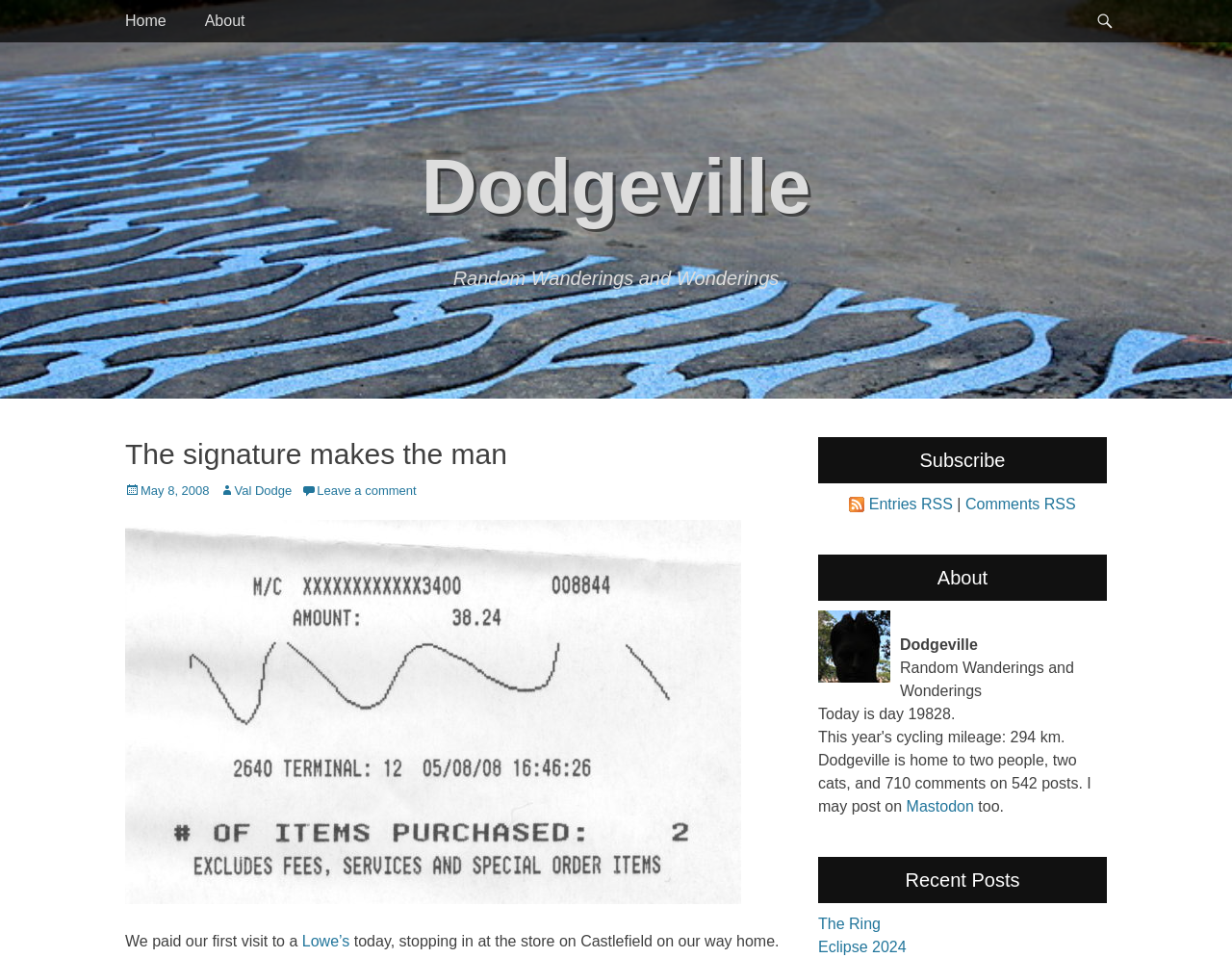Describe every aspect of the webpage in a detailed manner.

This webpage is about a personal blog called "Dodgeville" with a focus on random wanderings and wonderings. At the top, there is a primary menu with links to "Home", "About", and "Dodgeville". Below the menu, there is a heading that reads "The signature makes the man" followed by a subheading "Posted on May 8, 2008" and the author's name "Val Dodge". 

To the right of the heading, there is an image of "The signature Dodge Wave". Below the image, there is a block of text that starts with "We paid our first visit to a" and includes a link to "Lowe's". 

On the right side of the page, there are several sections. The first section is headed "Subscribe" and includes an RSS image and links to "Entries RSS" and "Comments RSS". Below this section, there is a section headed "About" with a profile image and text that describes Dodgeville as a home to two people, two cats, and 710 comments on 542 posts. 

Further down, there is a section headed "Recent Posts" with links to "The Ring" and "Eclipse 2024". Throughout the page, there are several static text elements that provide additional information and context.